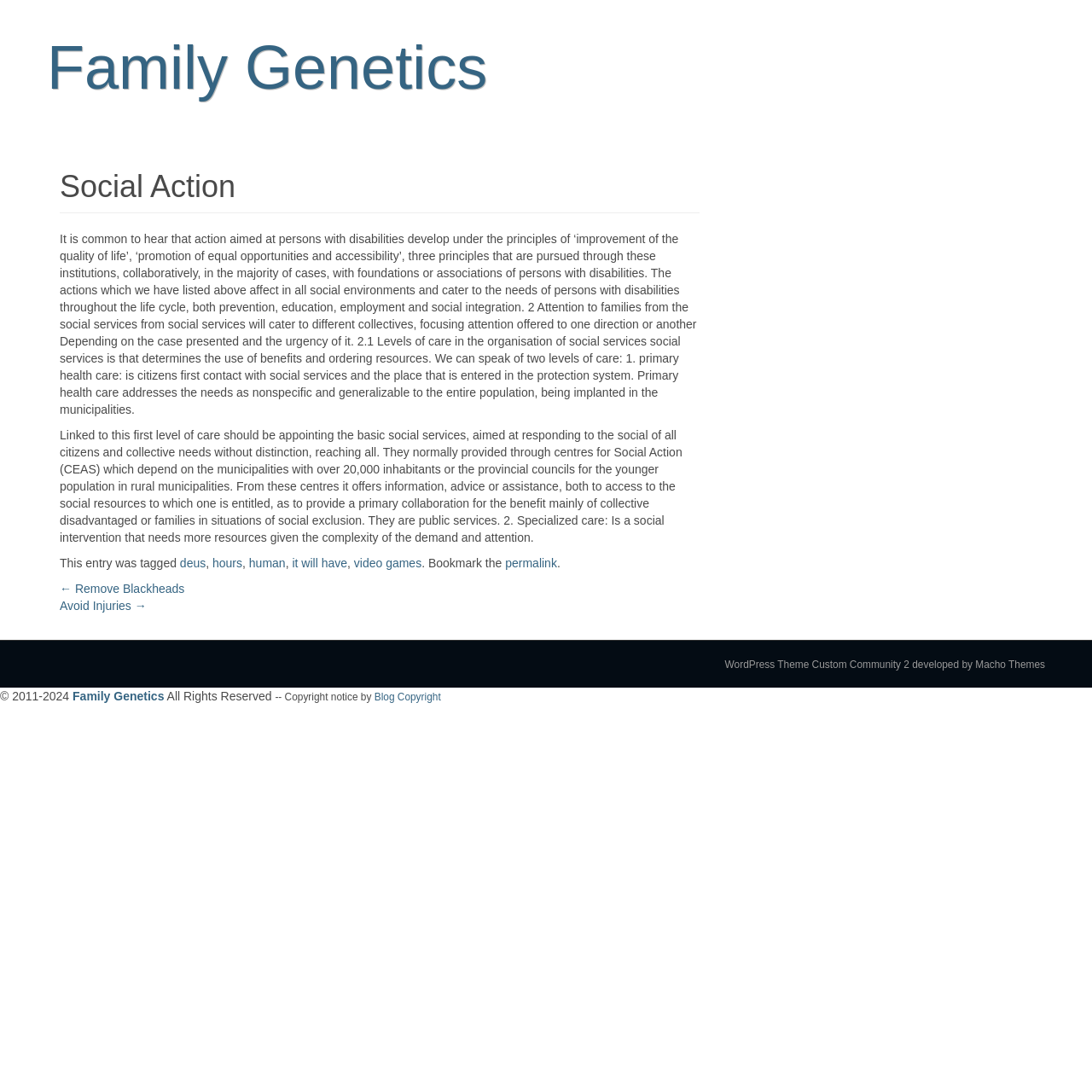Please find the bounding box coordinates of the element that you should click to achieve the following instruction: "Click on the 'Family Genetics' link". The coordinates should be presented as four float numbers between 0 and 1: [left, top, right, bottom].

[0.043, 0.03, 0.446, 0.093]